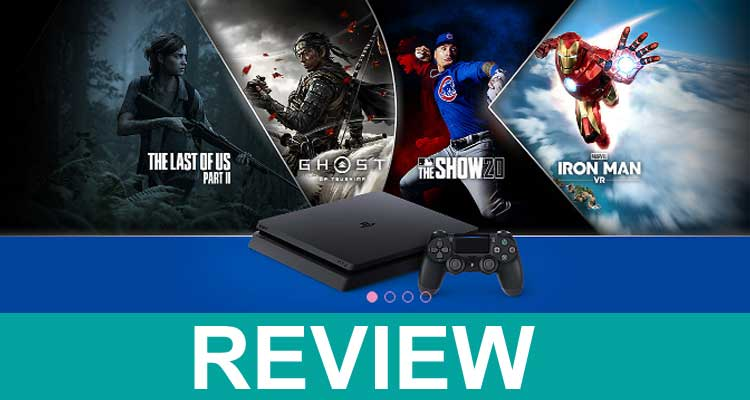Explain what is happening in the image with elaborate details.

The image showcases a vibrant and engaging overview of popular video games alongside a PlayStation console and controller, emphasizing the theme of gaming reviews. Featured prominently are the titles "The Last of Us Part II," "Ghost of Tsushima," "MLB The Show 20," and "Iron Man VR," each representing significant releases in the gaming community. The console is positioned at the center, symbolizing the gaming experience, while the word "REVIEW" is boldly displayed in a striking turquoise font, indicating that the content is focused on evaluating these games. This imagery effectively captures the excitement and anticipation surrounding gaming reviews and the exploration of innovative gameplay.